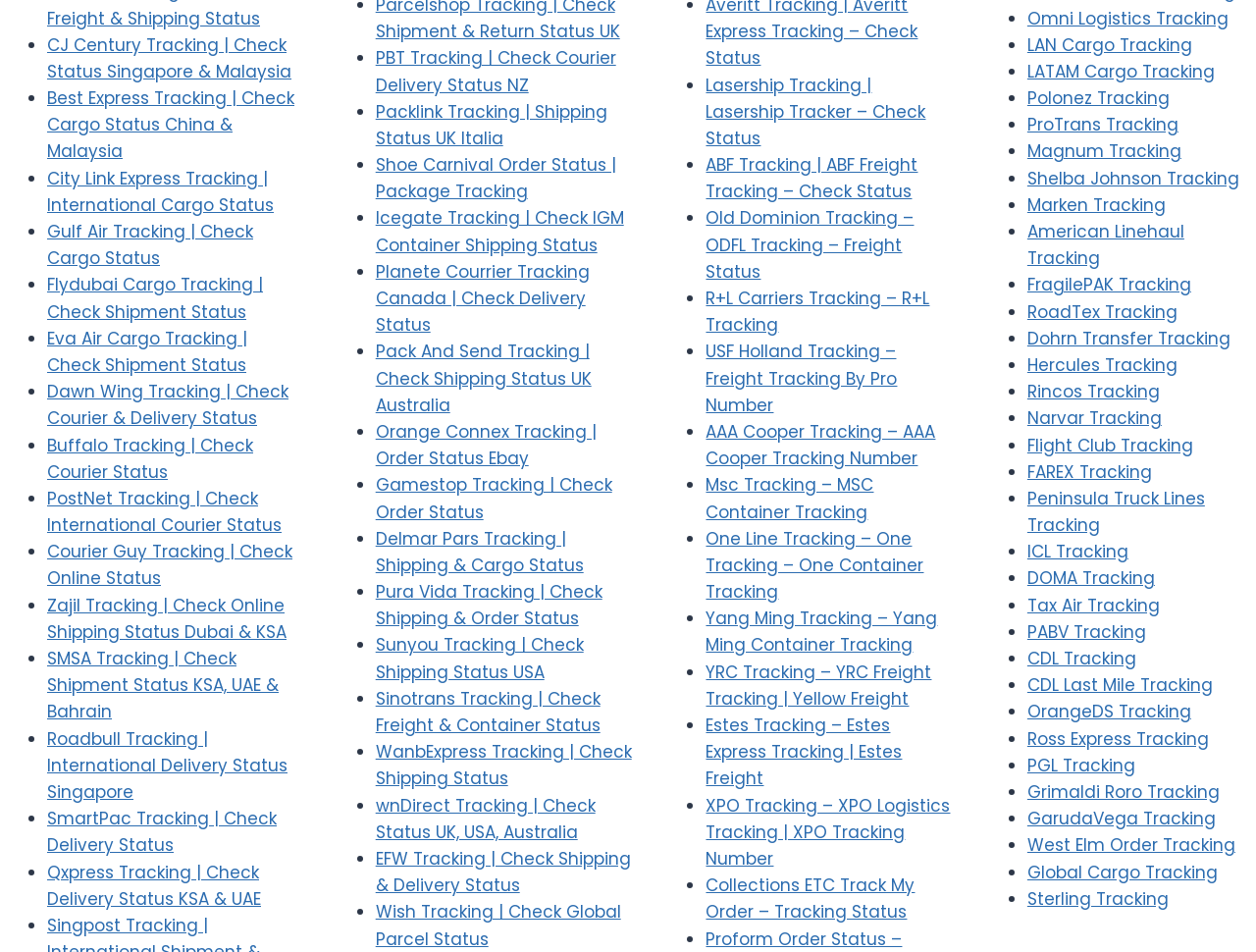Can I track my package with Roadbull on this webpage?
Look at the image and provide a short answer using one word or a phrase.

Yes